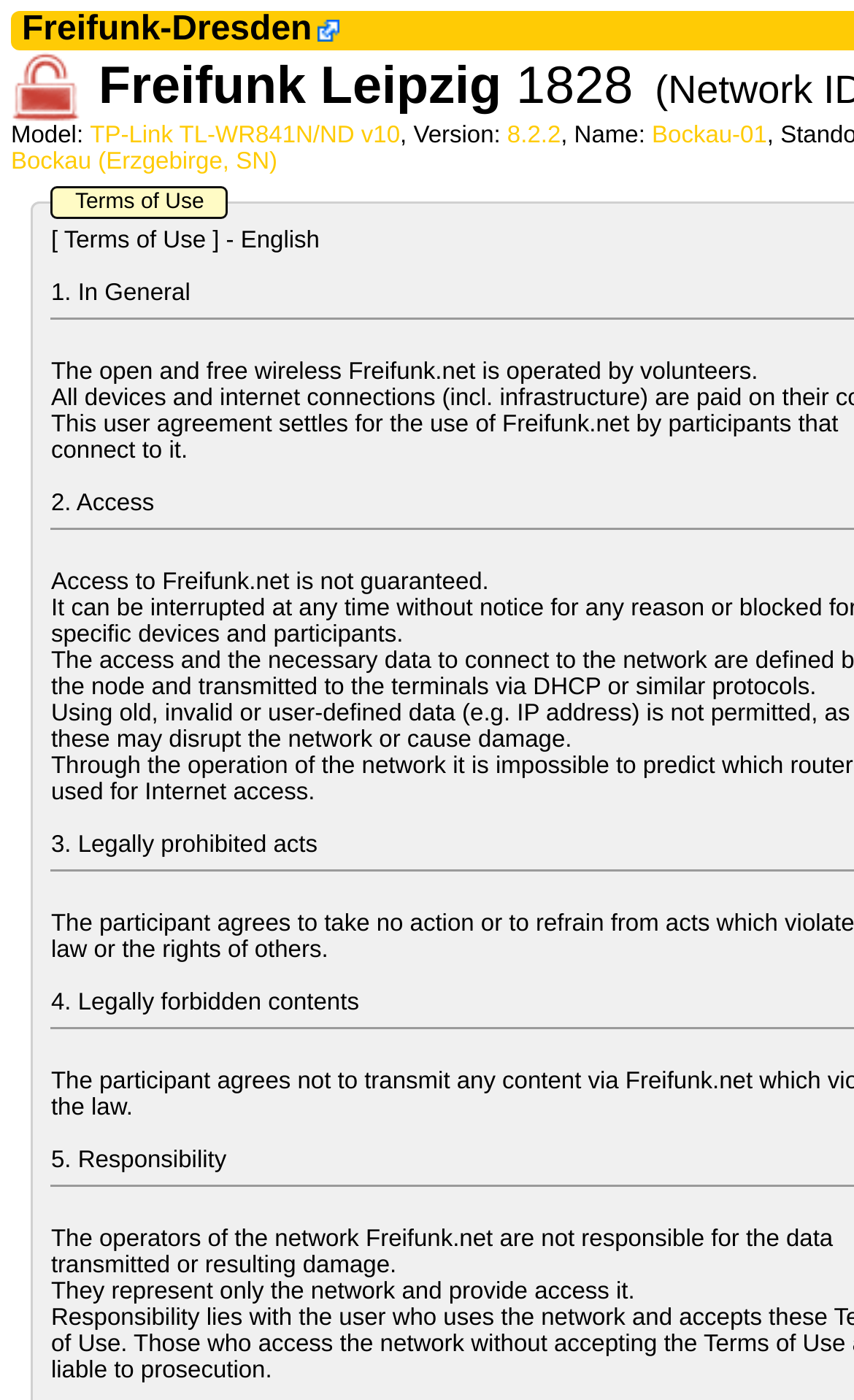How many sections are there in the terms of use?
Please provide a comprehensive answer based on the information in the image.

The sections in the terms of use can be identified by the headings '1. In General', '2. Access', '3. Legally prohibited acts', '4. Legally forbidden contents', and '5. Responsibility'. There are 5 sections in total.